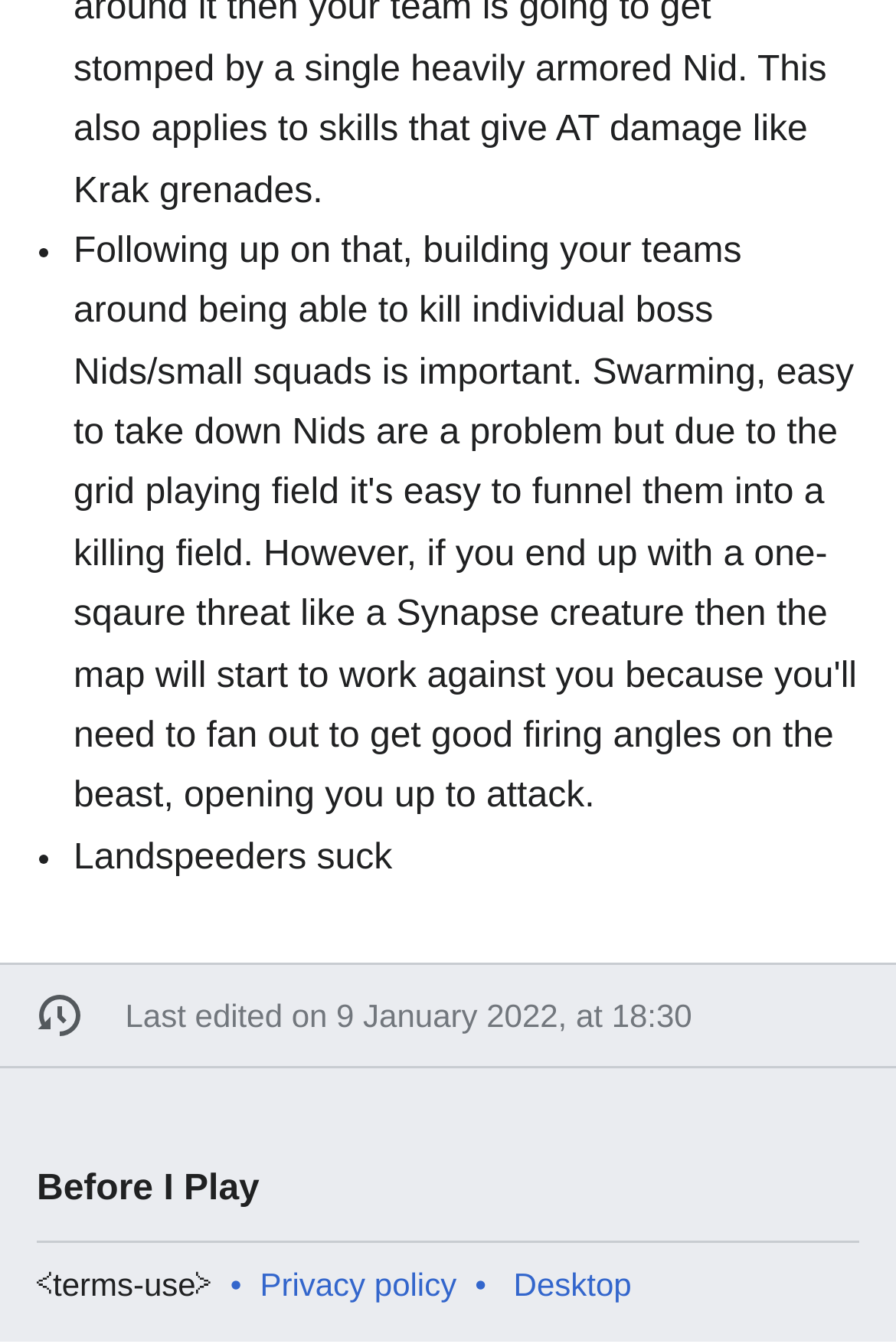How many list markers are there?
Look at the image and respond with a single word or a short phrase.

2